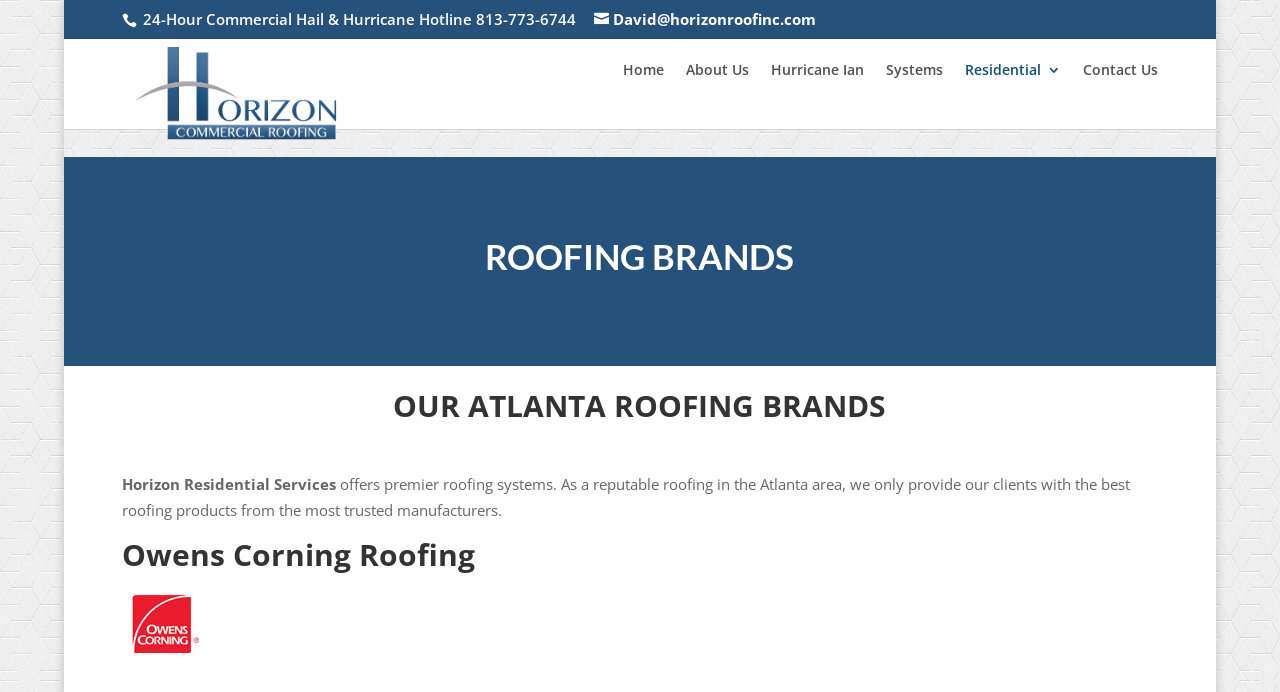What is the main topic of the webpage?
From the screenshot, supply a one-word or short-phrase answer.

Roofing Brands